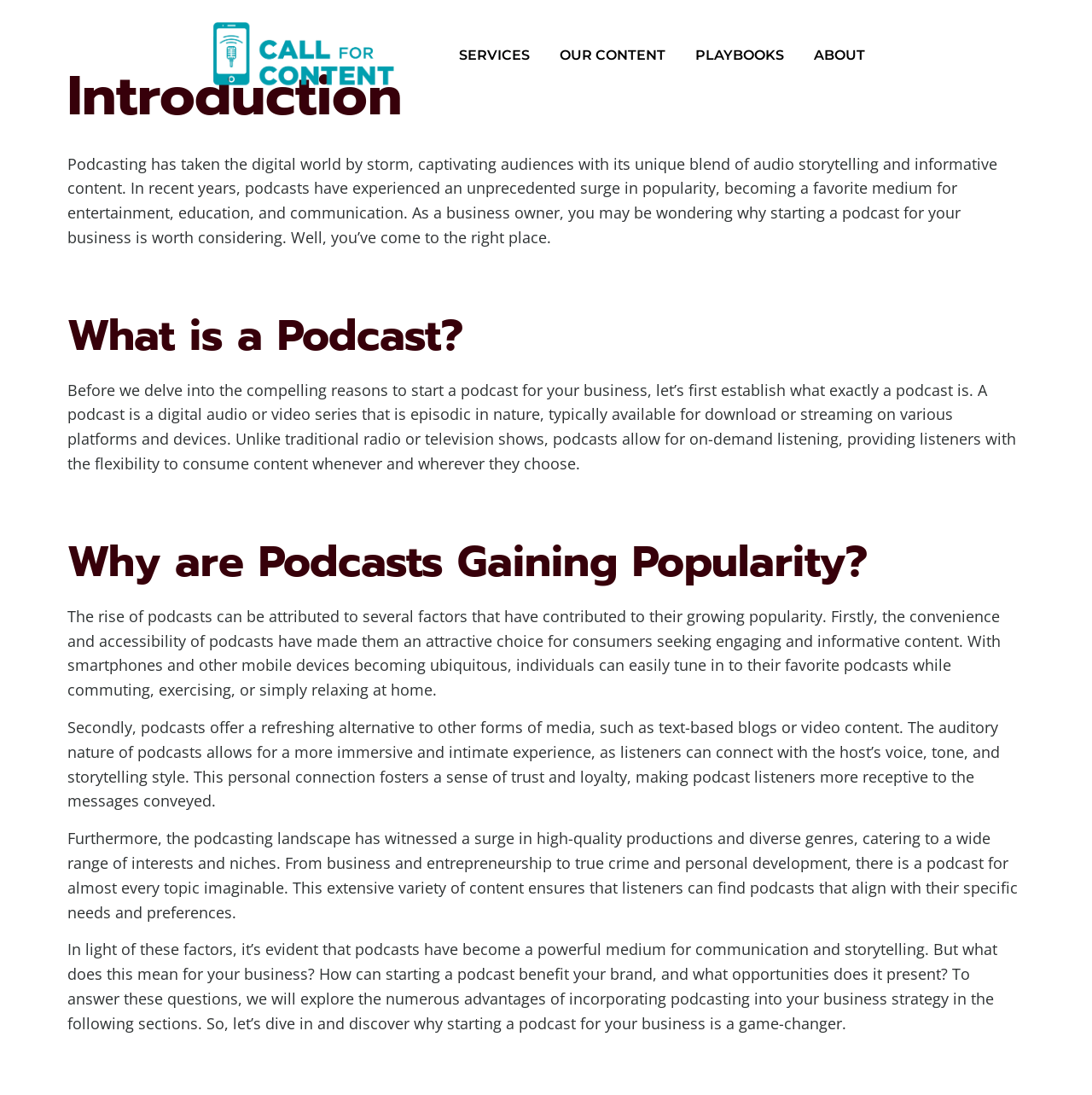What is the main topic of this webpage?
Using the image, answer in one word or phrase.

Podcasting for business